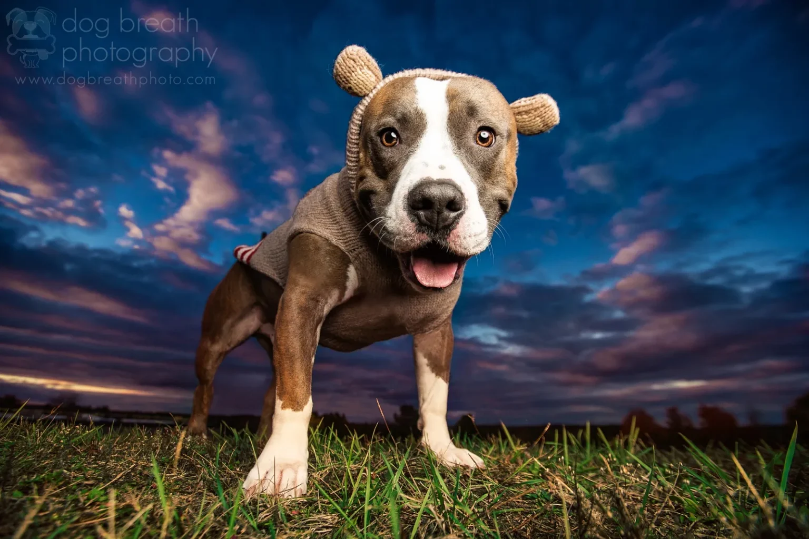What is the background of the image?
Examine the image and provide an in-depth answer to the question.

The caption describes the background of the image as a dramatic, colorful sunset sky, which provides a picturesque backdrop for the dog and amplifies its charm.